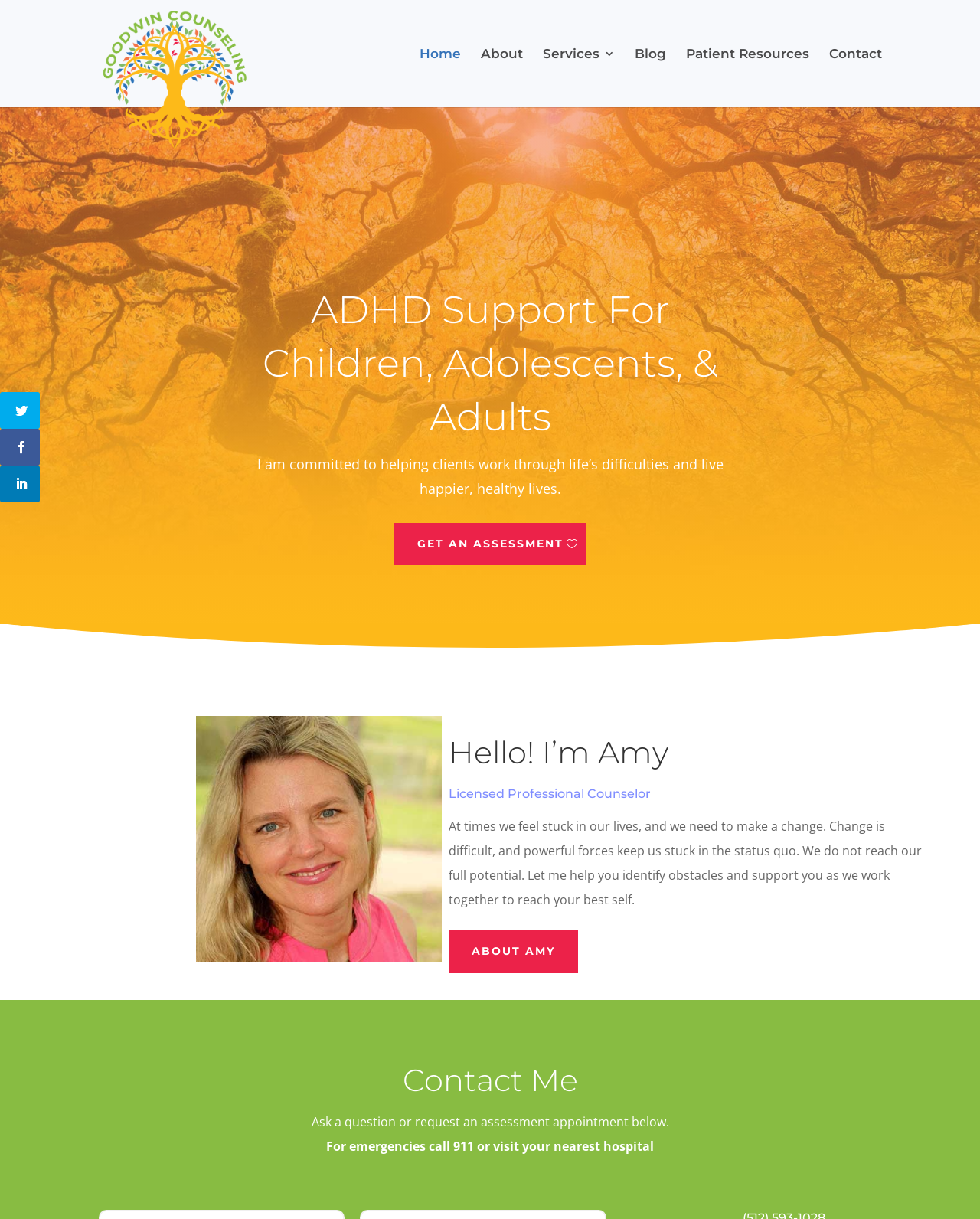Refer to the image and provide an in-depth answer to the question: 
What is the topic of the webpage's main content?

I inferred this answer by looking at the headings and text on the webpage, which suggest that the webpage is about counseling services, specifically ADHD support and personal growth.